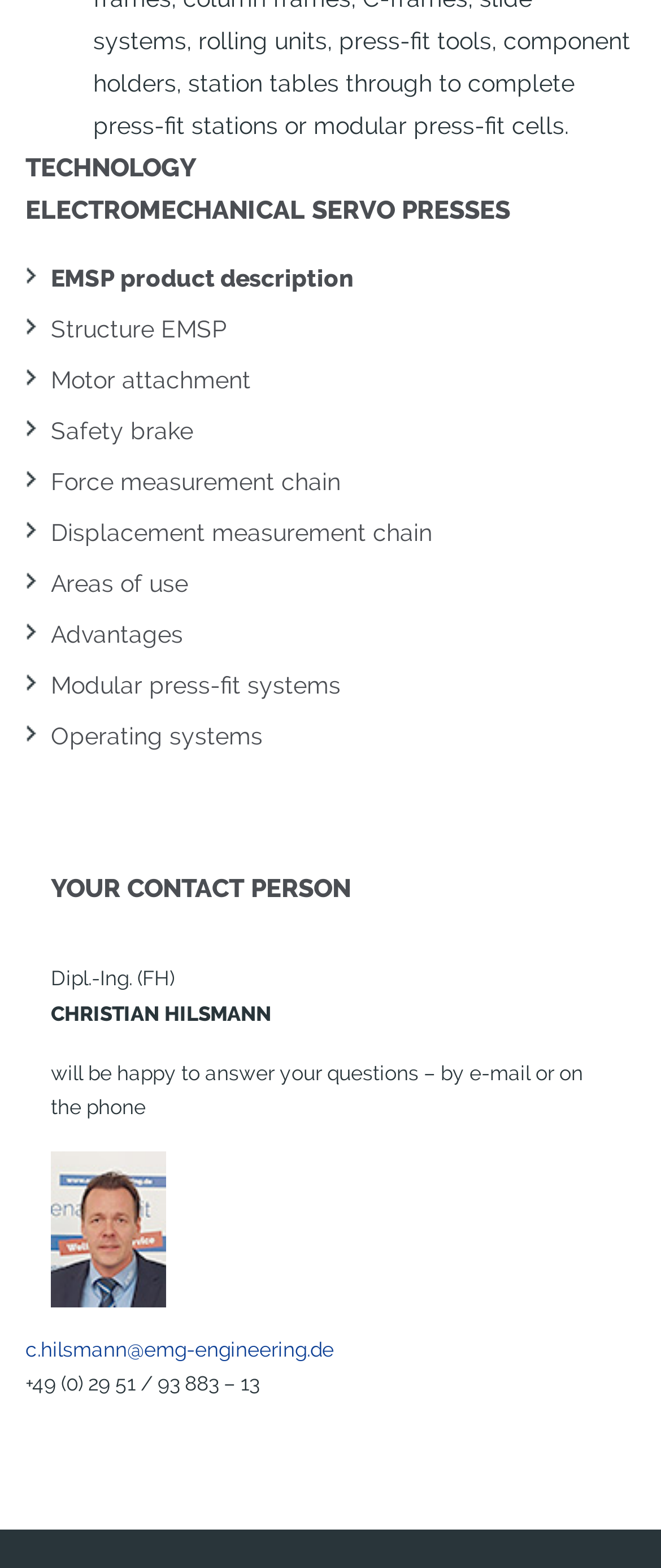What is the phone number of the contact person?
Please give a detailed and elaborate answer to the question based on the image.

The phone number of the contact person can be found in the 'YOUR CONTACT PERSON' section, where it is written as a static text '+49 (0) 29 51 / 93 883 – 13'.